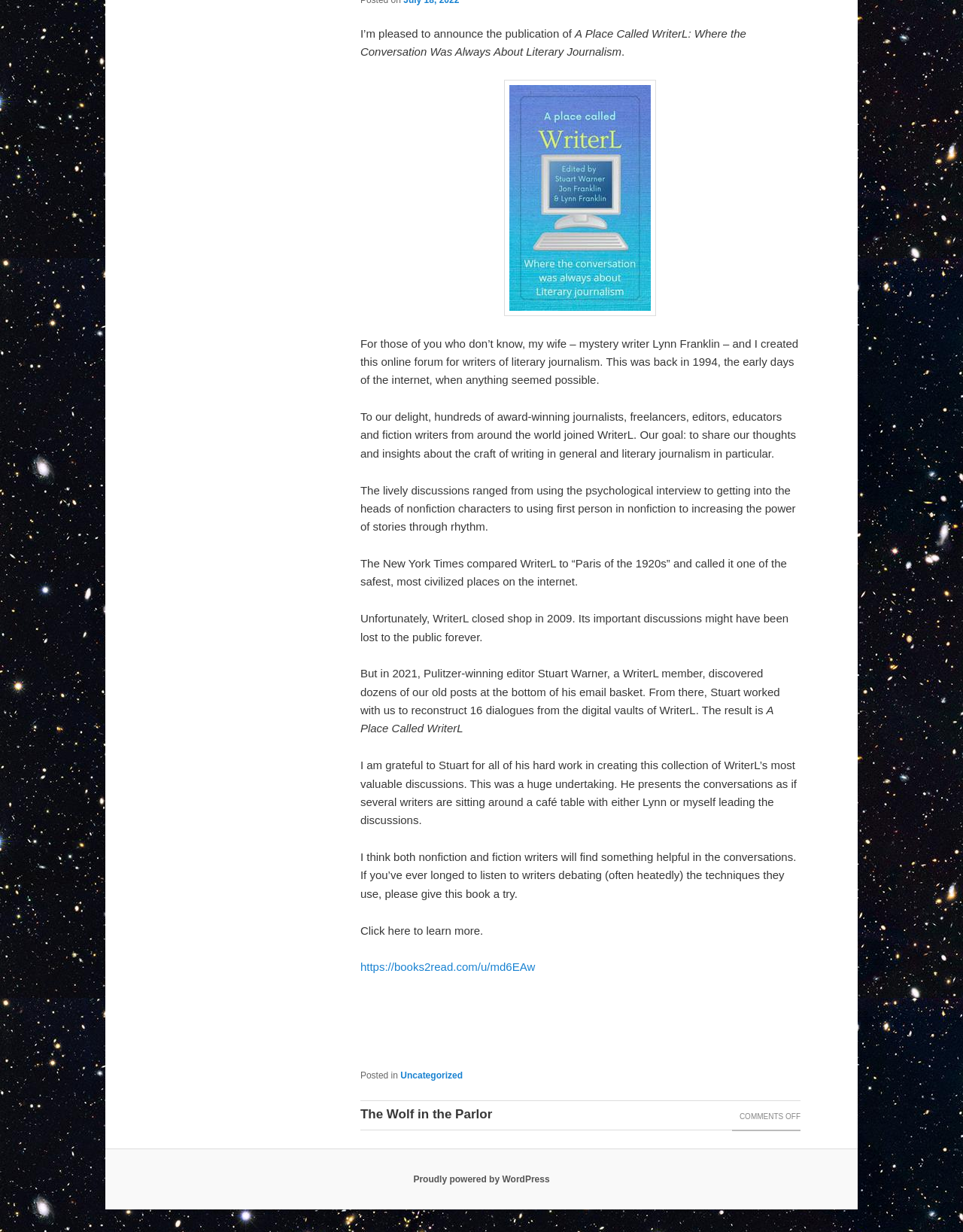Find the bounding box coordinates for the HTML element described as: "Uncategorized". The coordinates should consist of four float values between 0 and 1, i.e., [left, top, right, bottom].

[0.416, 0.868, 0.48, 0.877]